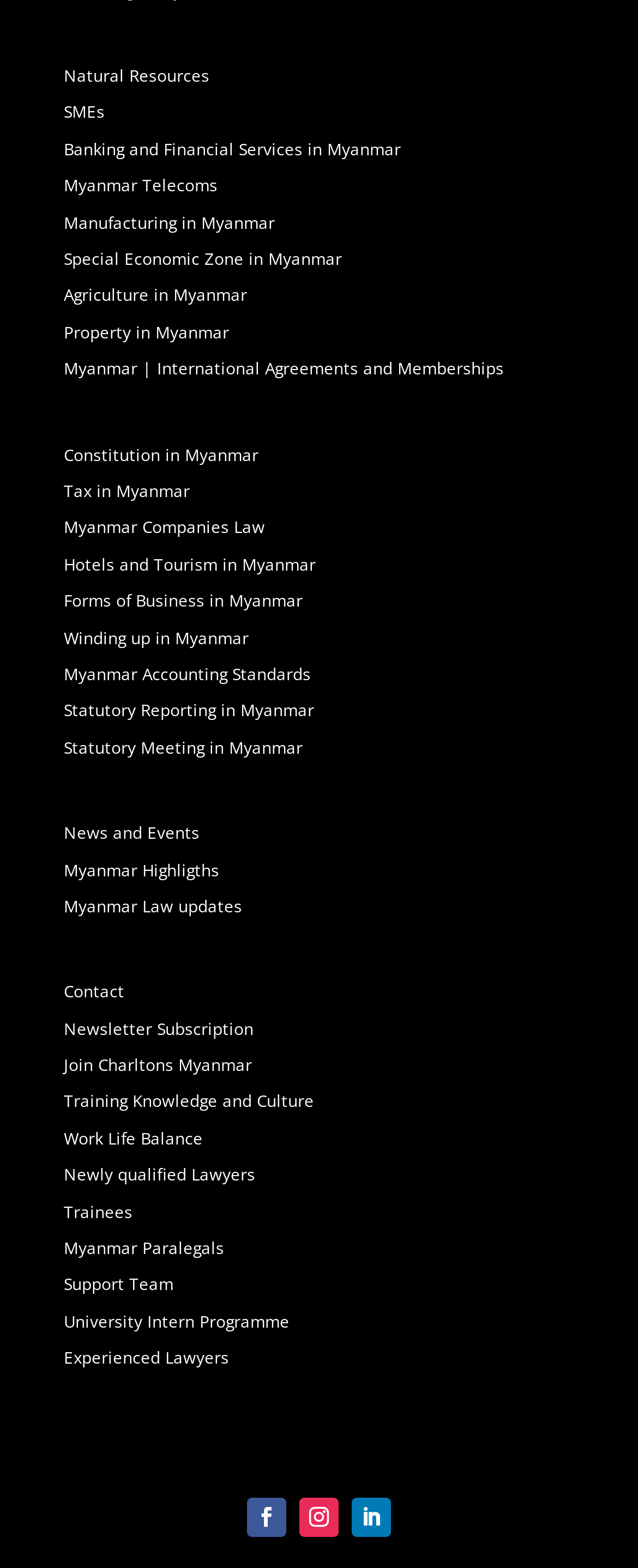Locate the bounding box of the UI element based on this description: "Winding up in Myanmar". Provide four float numbers between 0 and 1 as [left, top, right, bottom].

[0.1, 0.399, 0.39, 0.414]